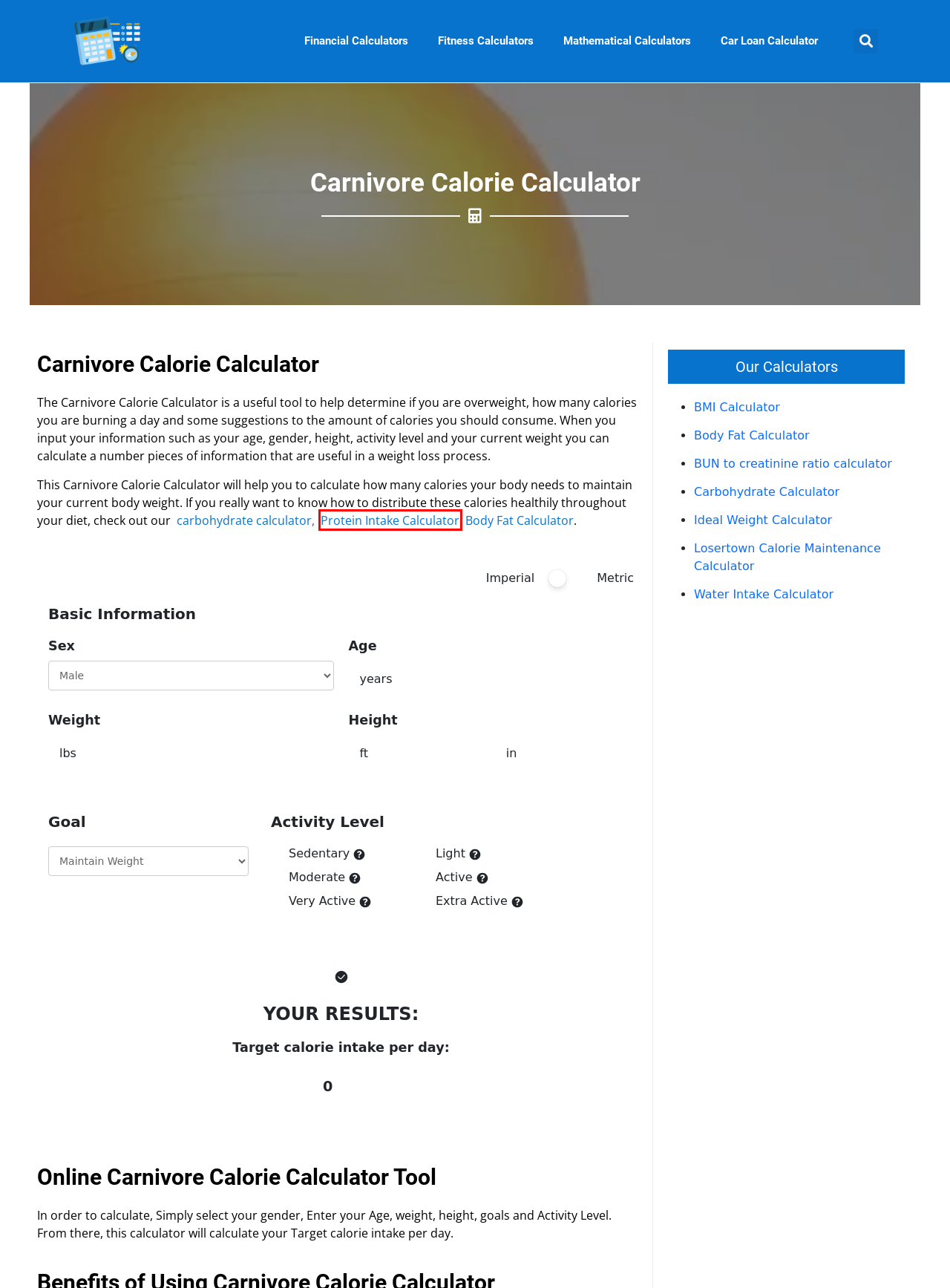You are given a screenshot of a webpage with a red rectangle bounding box around an element. Choose the best webpage description that matches the page after clicking the element in the bounding box. Here are the candidates:
A. About Us - OYE Calculator
B. OYE Calculator: Home
C. Protein Intake Calculator - OYE Calculator
D. Privacy Policy - OYE Calculator
E. Water Intake Calculator - OYE Calculator
F. Carbohydrate Calculator - OYE Calculator
G. Contact Us - OYE Calculator
H. Terms and Conditions - OYE Calculator

C